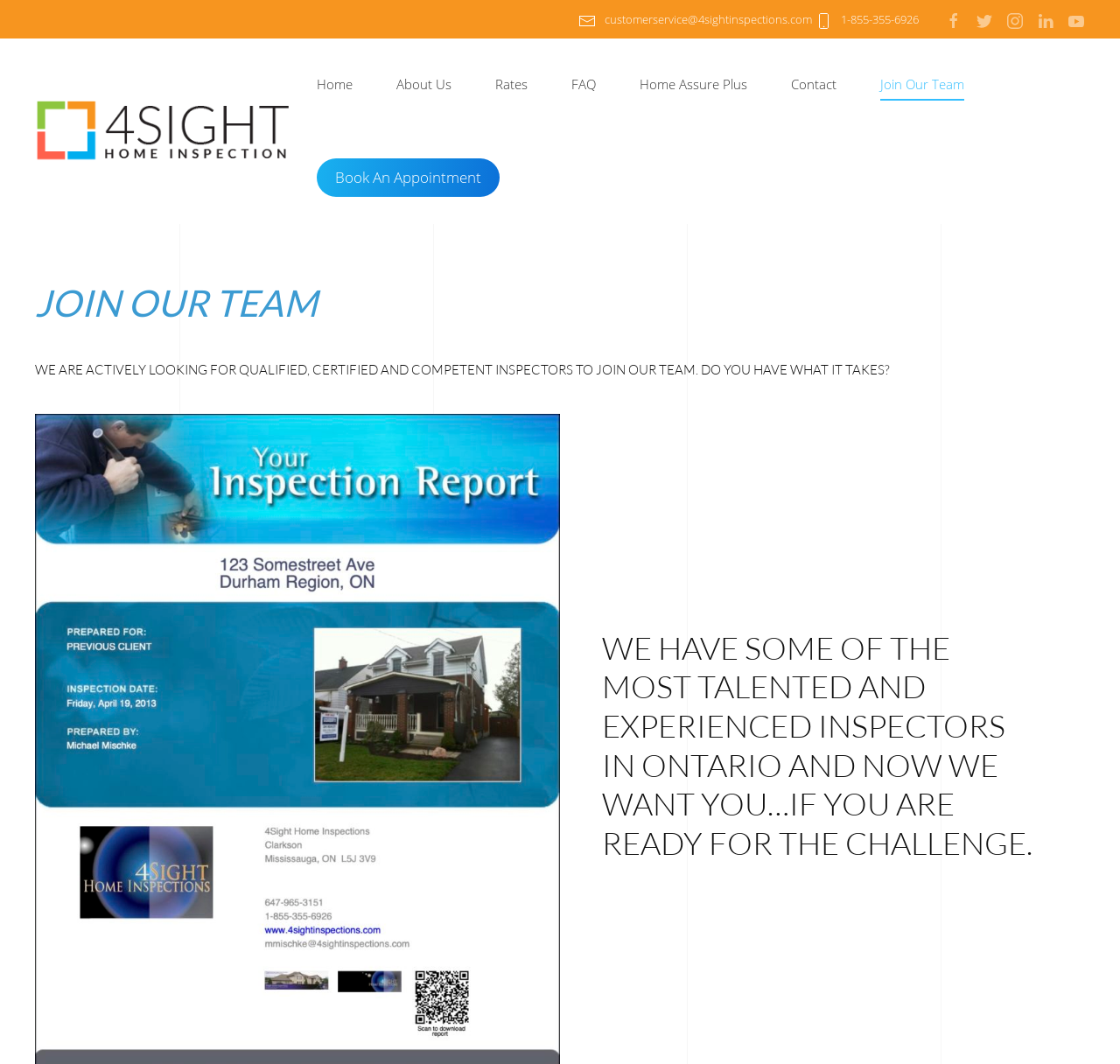What type of inspectors is the company looking for?
Based on the image, answer the question with as much detail as possible.

The webpage mentions 'Home Assure Plus' and 'Home' links, which suggests that the company is looking for home inspectors. Additionally, the headings mention 'inspectors' and 'Ontario', which further supports this conclusion.